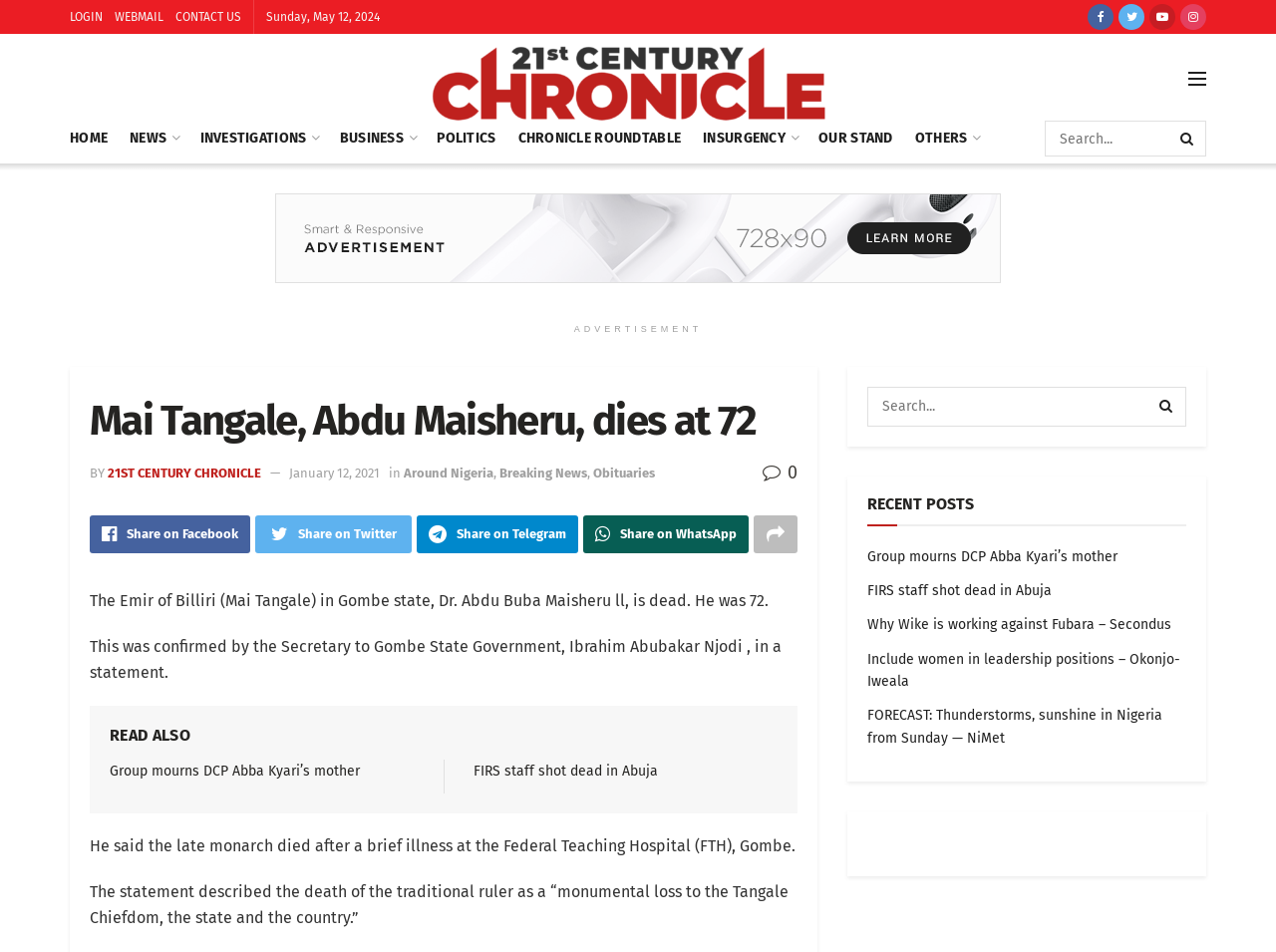Please predict the bounding box coordinates of the element's region where a click is necessary to complete the following instruction: "Read the news about Mai Tangale, Abdu Maisheru". The coordinates should be represented by four float numbers between 0 and 1, i.e., [left, top, right, bottom].

[0.07, 0.416, 0.625, 0.467]